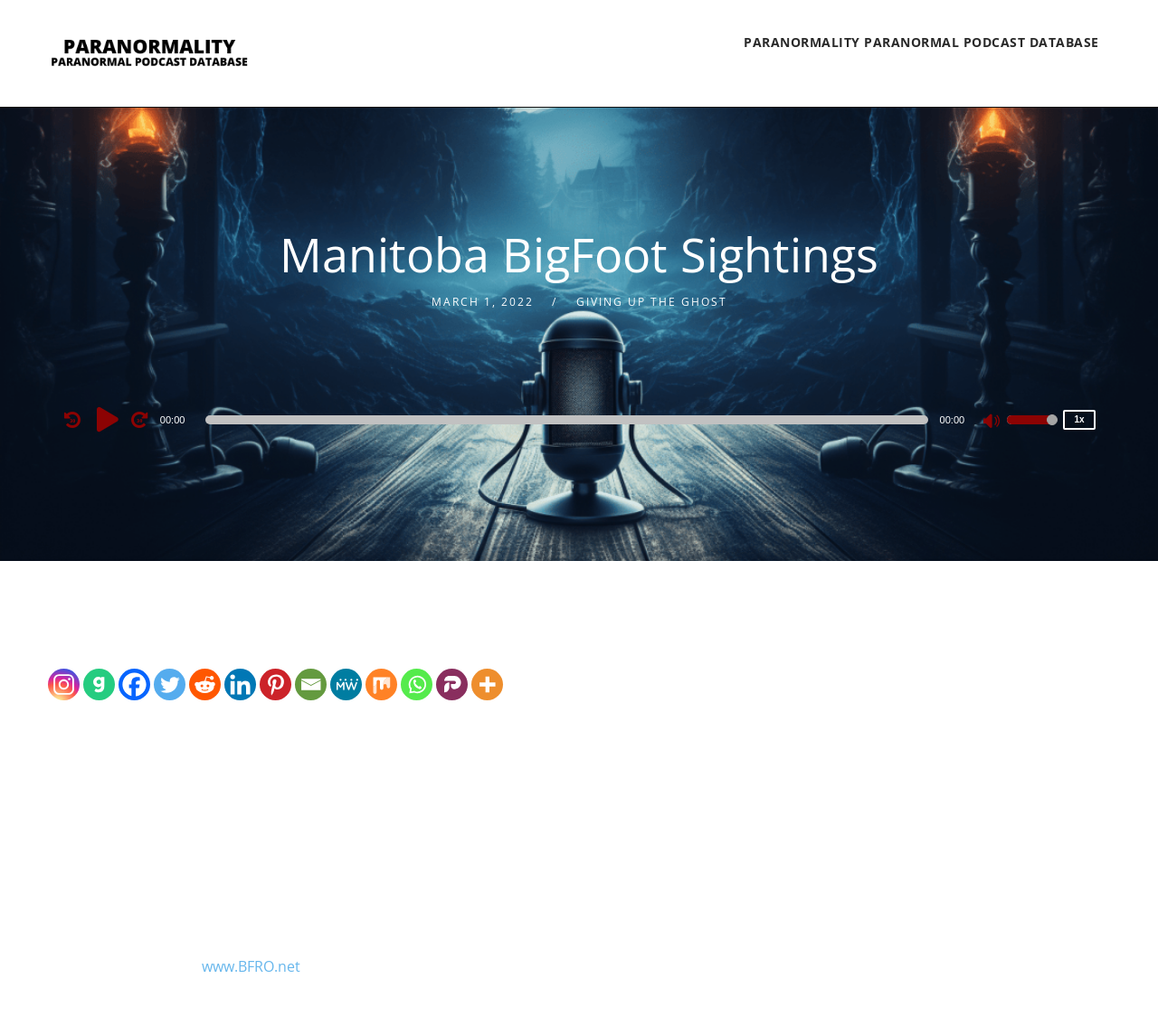Predict the bounding box for the UI component with the following description: "< Back to Credits".

None